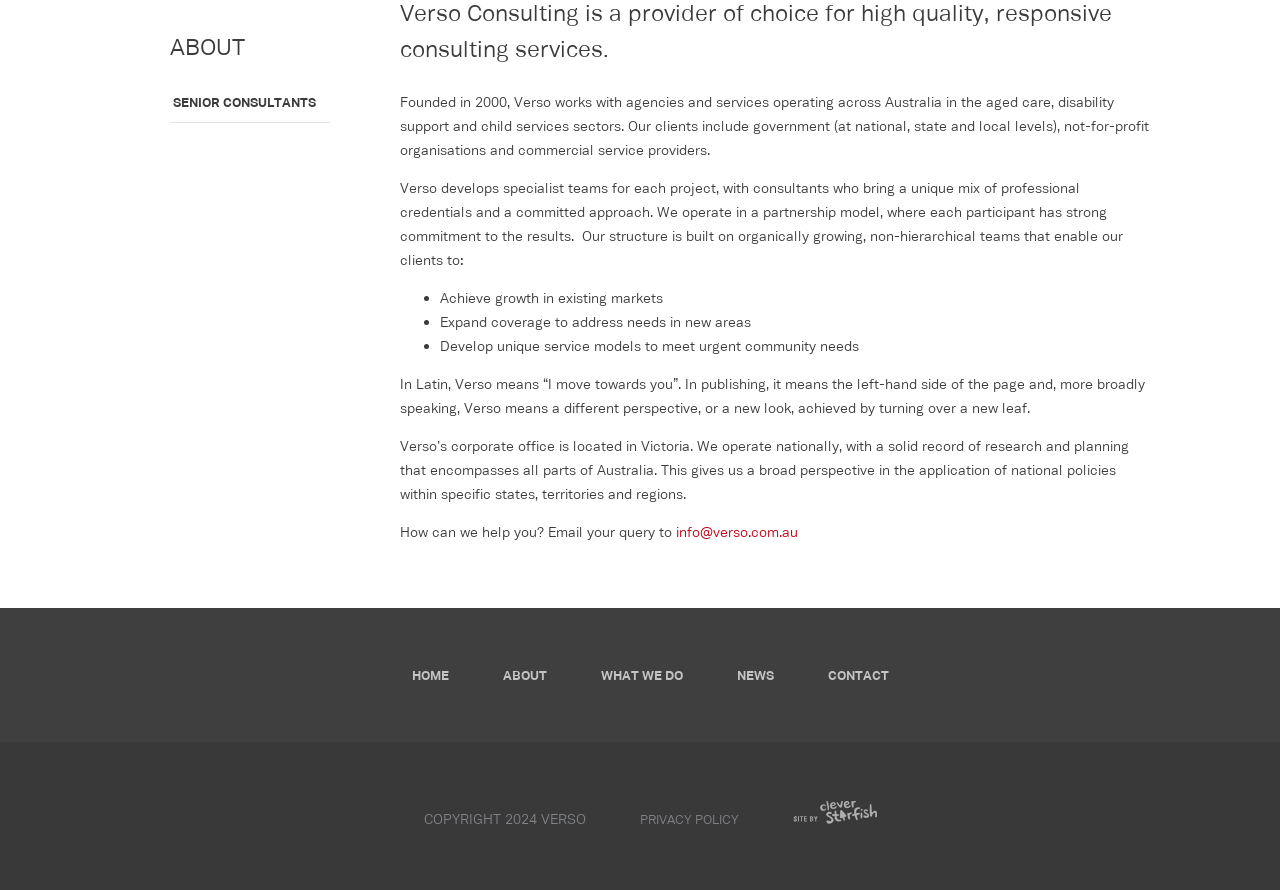Provide the bounding box coordinates for the specified HTML element described in this description: "Senior Consultants". The coordinates should be four float numbers ranging from 0 to 1, in the format [left, top, right, bottom].

[0.135, 0.106, 0.247, 0.125]